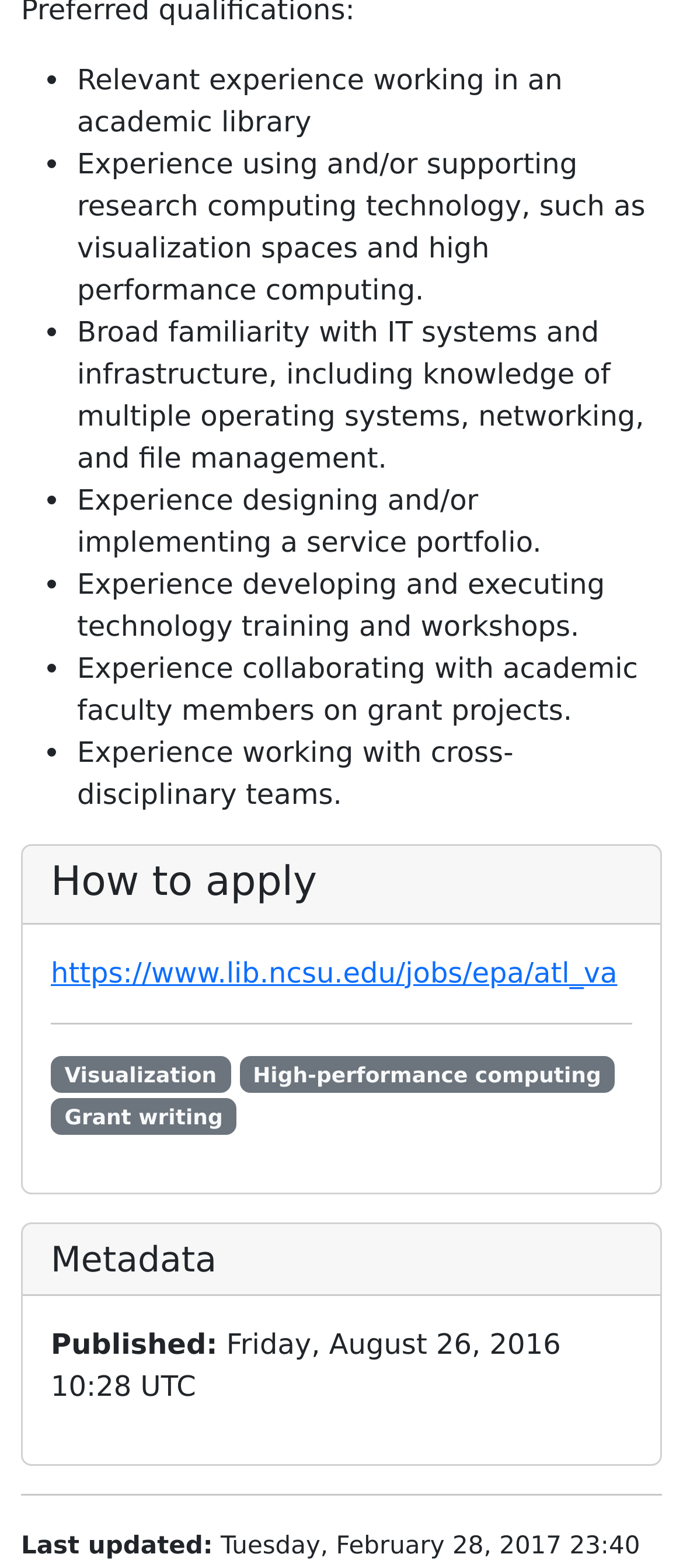Look at the image and give a detailed response to the following question: What is the URL for applying to the job?

The webpage provides a link to apply to the job, which is located under the 'How to apply' heading. The URL is https://www.lib.ncsu.edu/jobs/epa/atl_va.